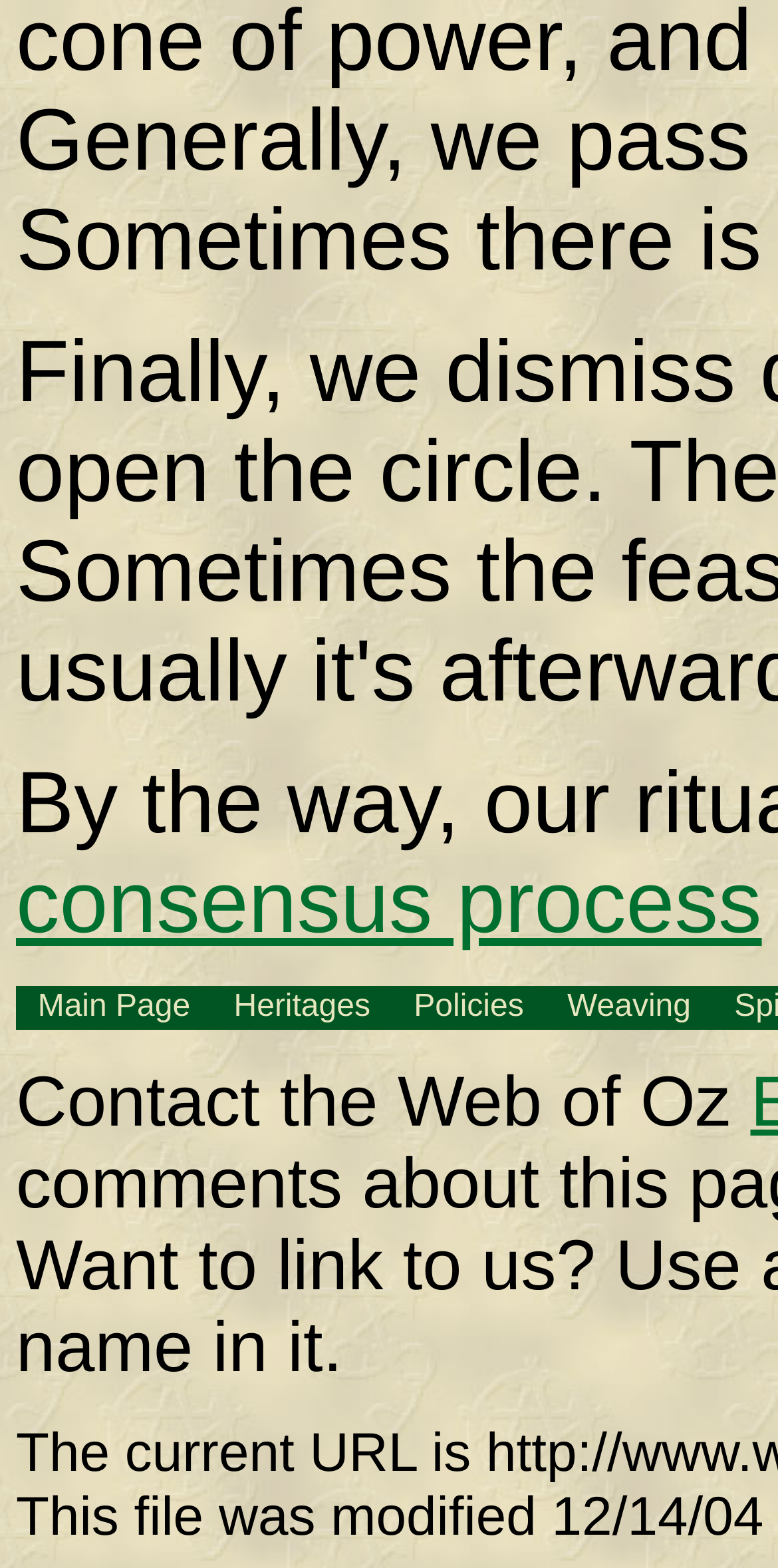Use a single word or phrase to answer the question:
How many columns are there on the top?

4